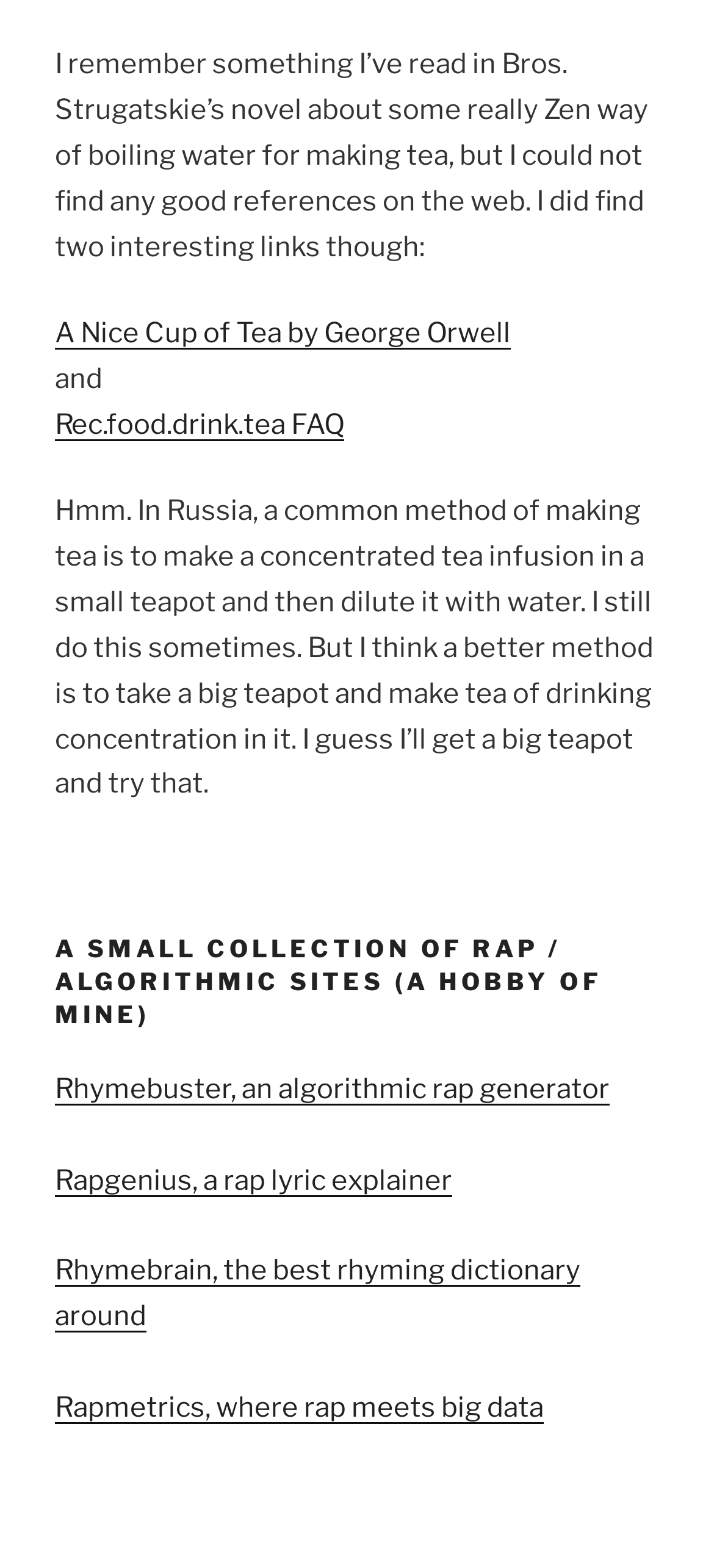How many links are provided under the rap/algorithms section? Using the information from the screenshot, answer with a single word or phrase.

4